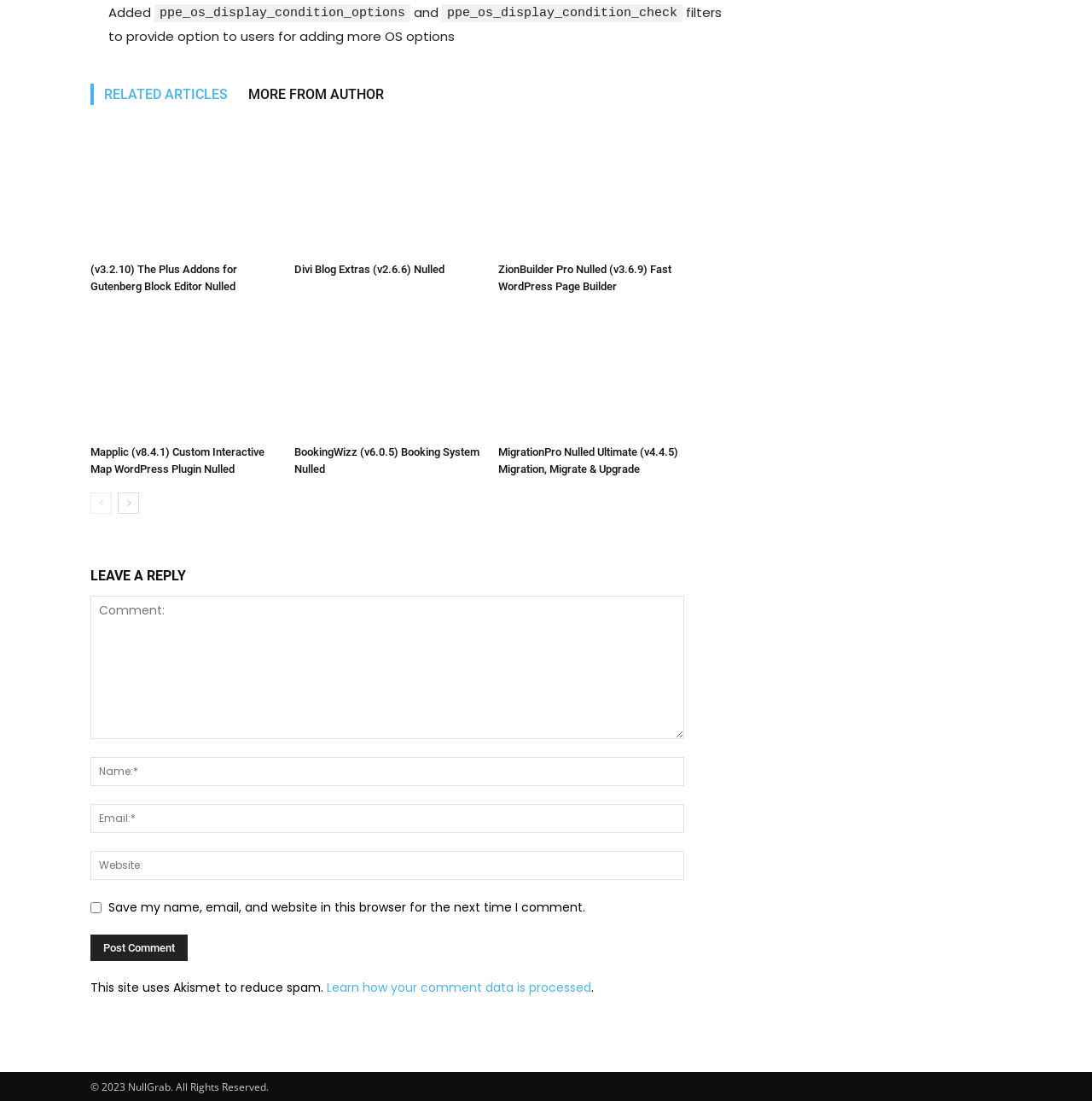What is the name of the plugin mentioned in the first link?
Your answer should be a single word or phrase derived from the screenshot.

The Plus Addons for Gutenberg Block Editor